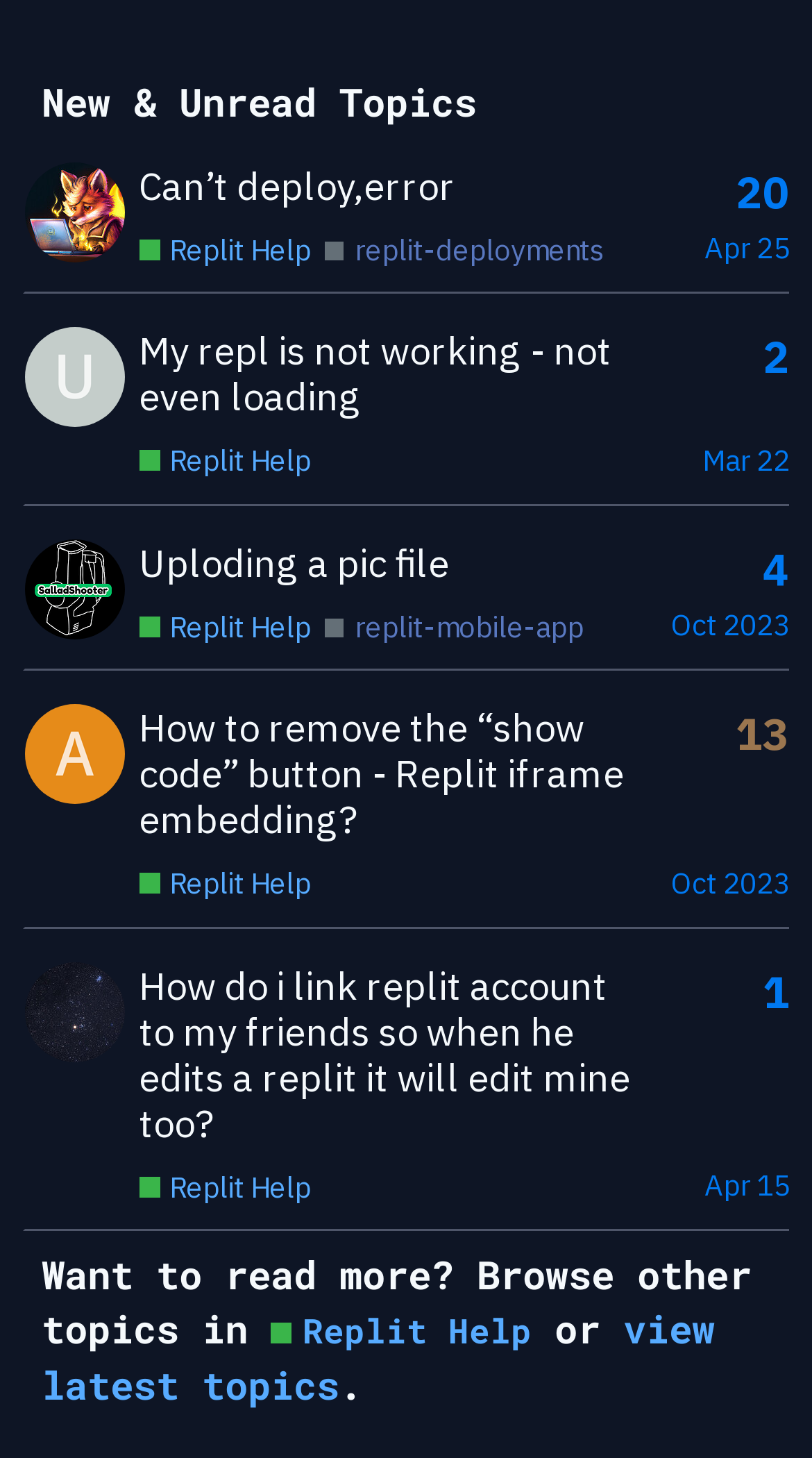Locate the bounding box of the user interface element based on this description: "20".

[0.906, 0.114, 0.973, 0.144]